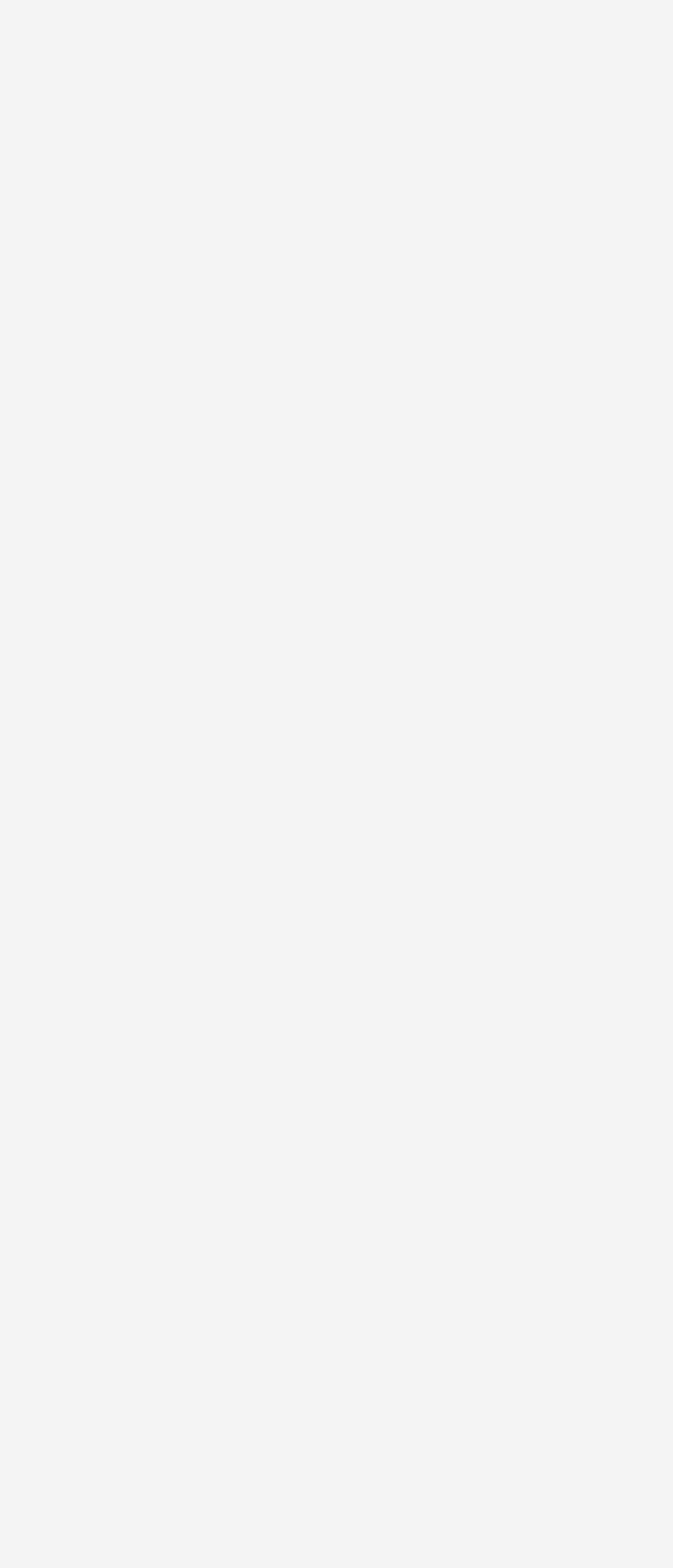Can I sign in to leave a comment?
Based on the image, provide a one-word or brief-phrase response.

Yes